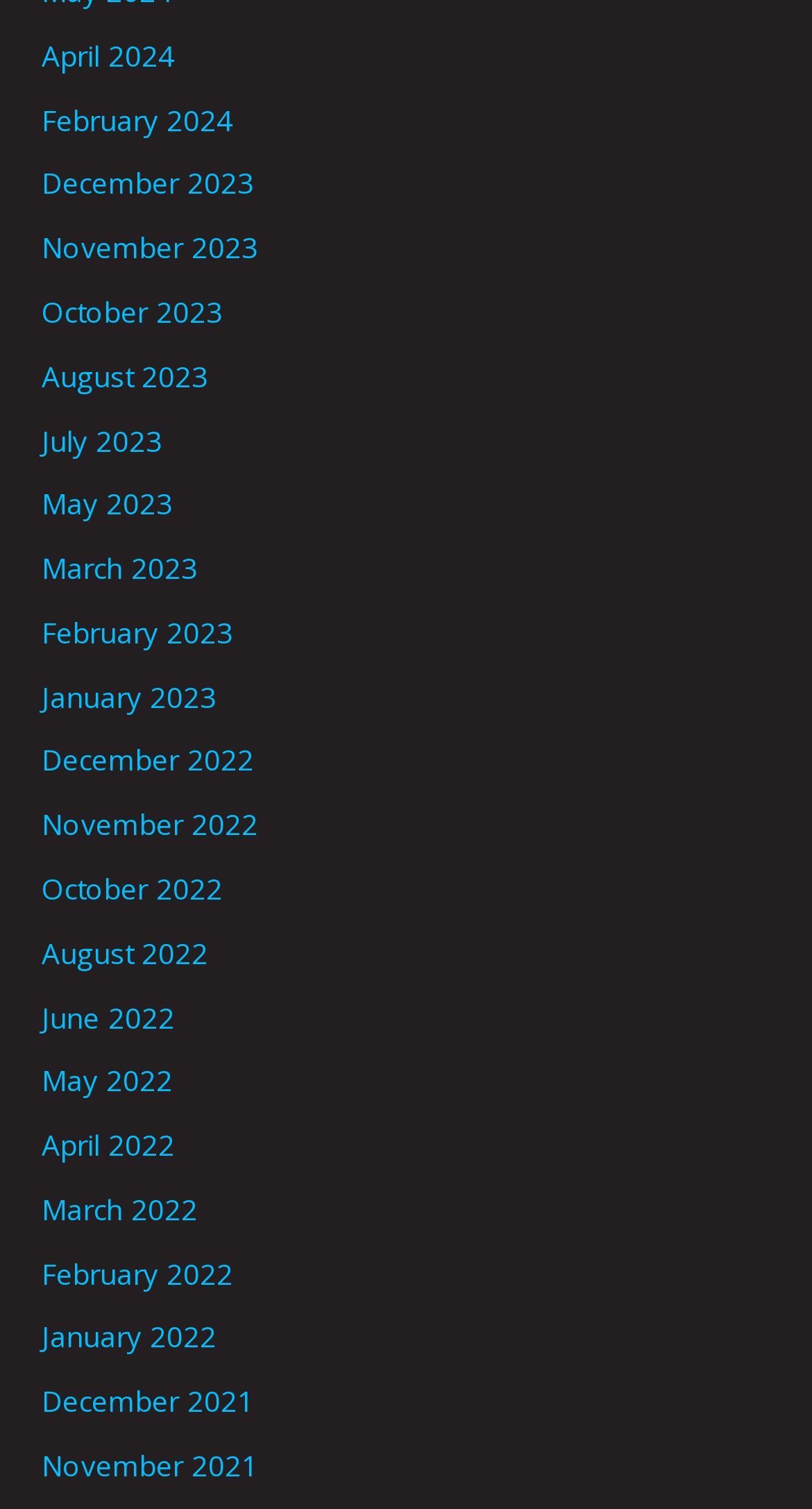Please provide the bounding box coordinates for the element that needs to be clicked to perform the instruction: "browse August 2022". The coordinates must consist of four float numbers between 0 and 1, formatted as [left, top, right, bottom].

[0.051, 0.618, 0.256, 0.644]